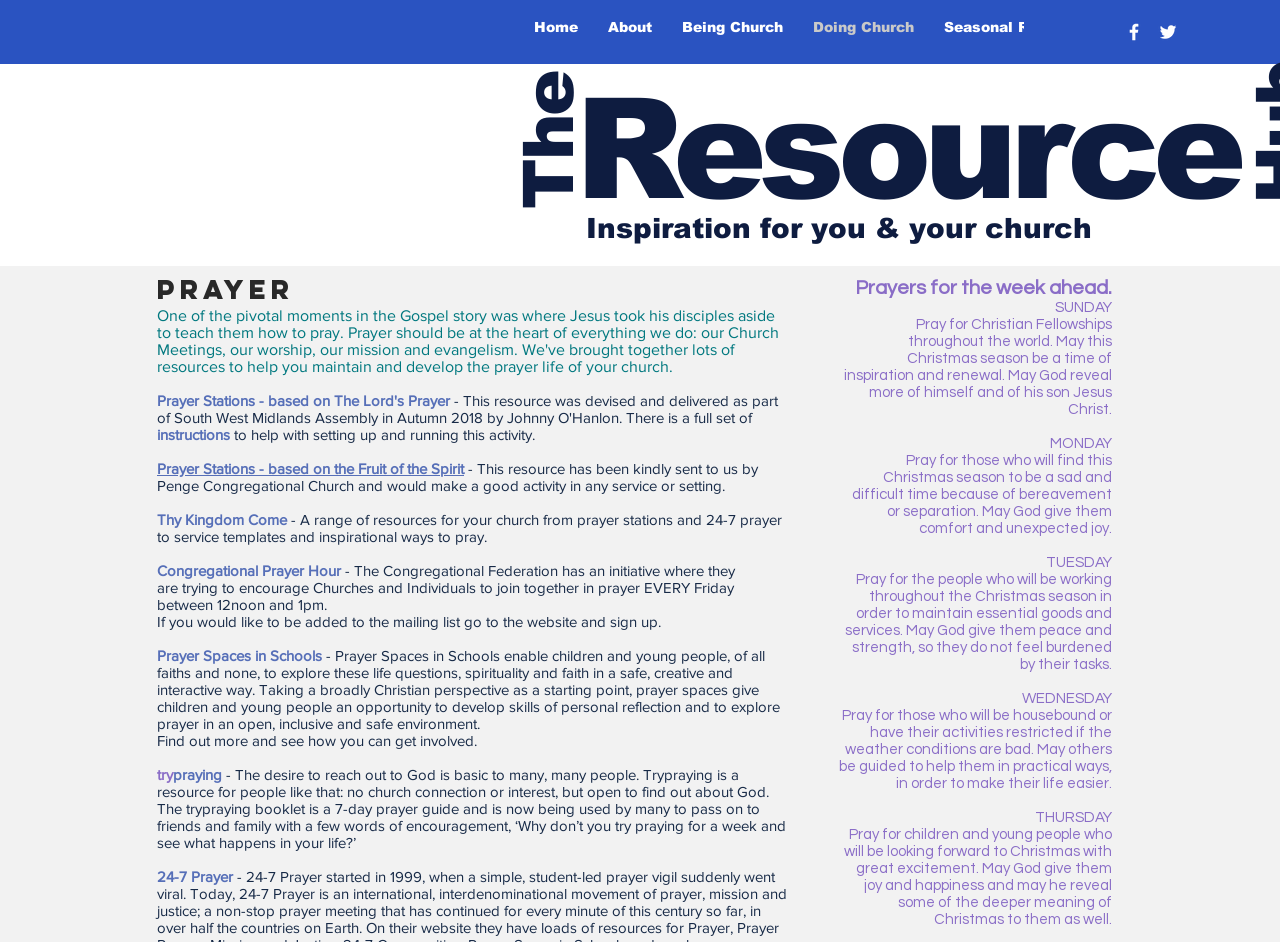What is the main topic of this webpage?
Refer to the screenshot and deliver a thorough answer to the question presented.

Based on the webpage content, I can see that the main topic is prayer, as there are various resources and links related to prayer, such as prayer stations, prayer hour, and prayer spaces in schools.